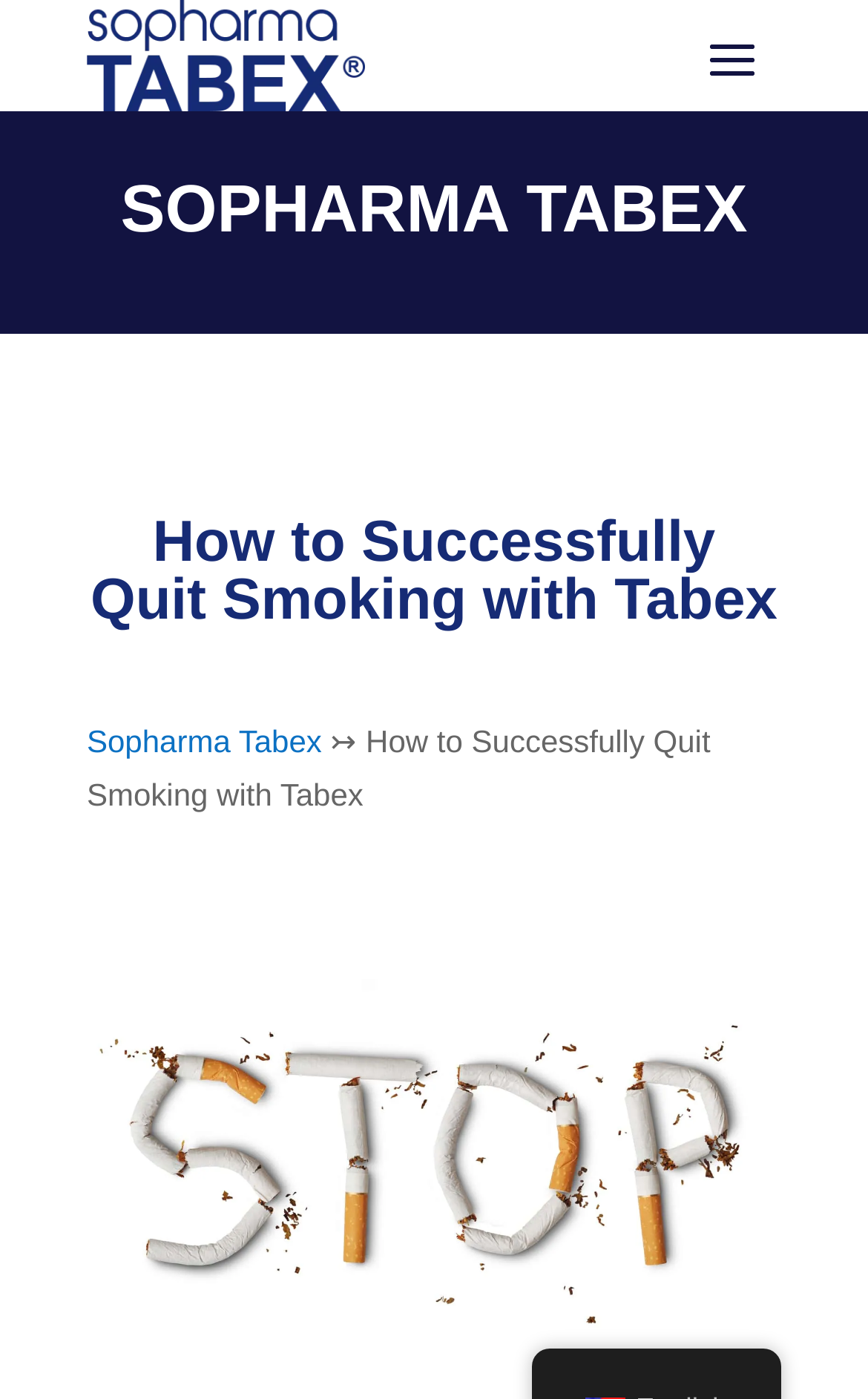Please answer the following question using a single word or phrase: 
What is the main topic of the webpage?

Quitting Smoking